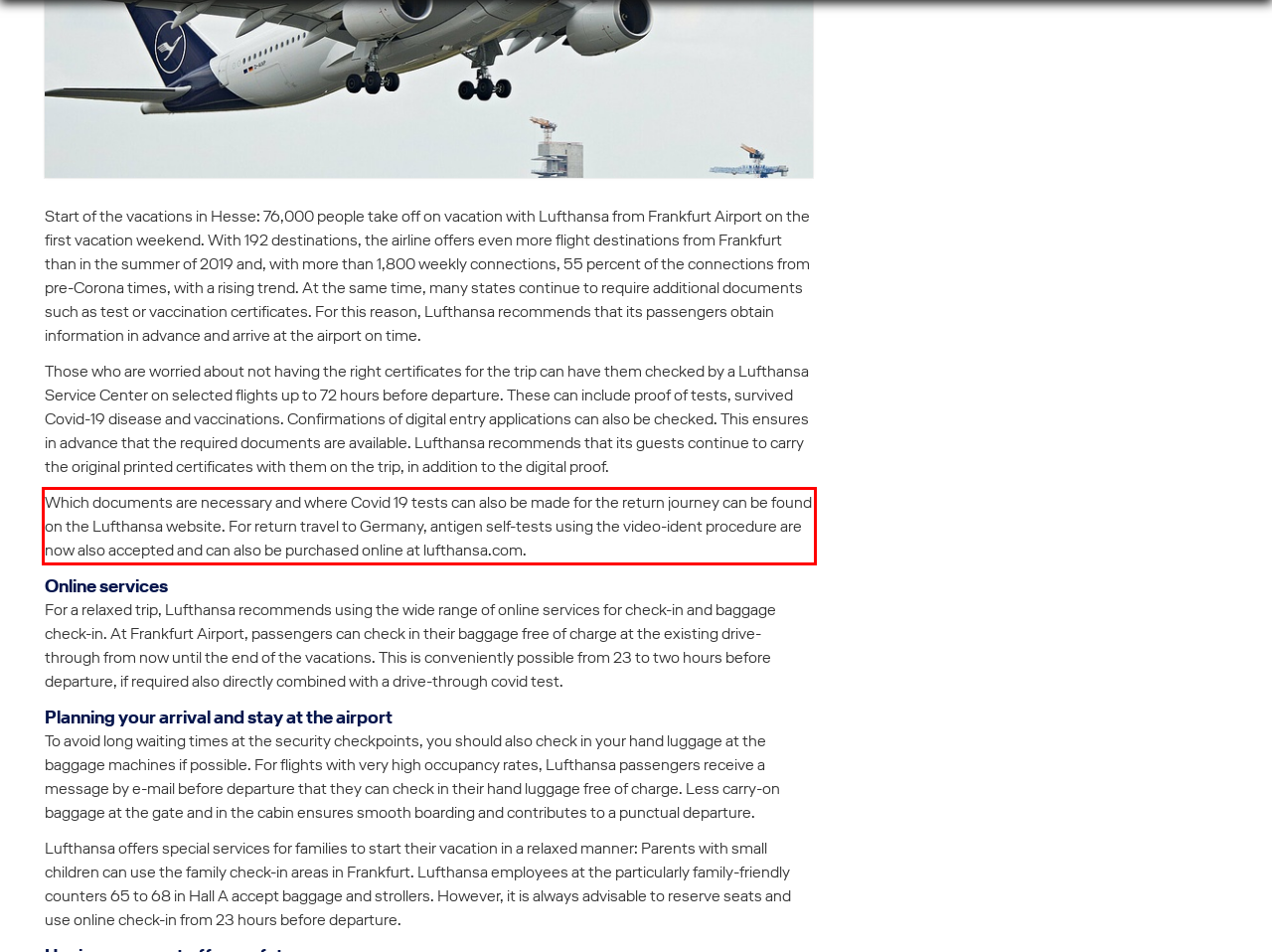With the provided screenshot of a webpage, locate the red bounding box and perform OCR to extract the text content inside it.

Which documents are necessary and where Covid 19 tests can also be made for the return journey can be found on the Lufthansa website. For return travel to Germany, antigen self-tests using the video-ident procedure are now also accepted and can also be purchased online at lufthansa.com.